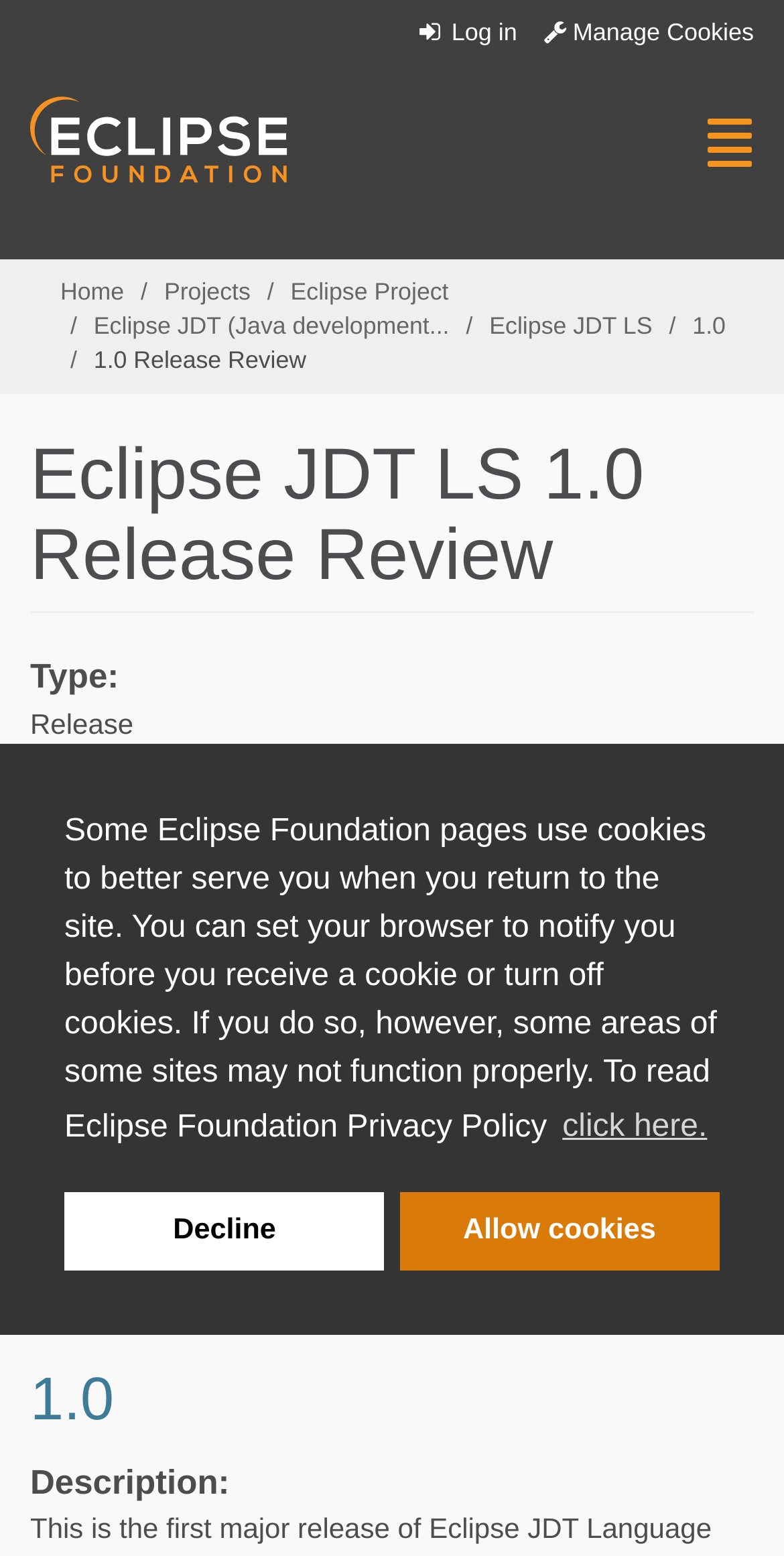What is the type of the 1.0 release review?
Look at the image and answer with only one word or phrase.

Release